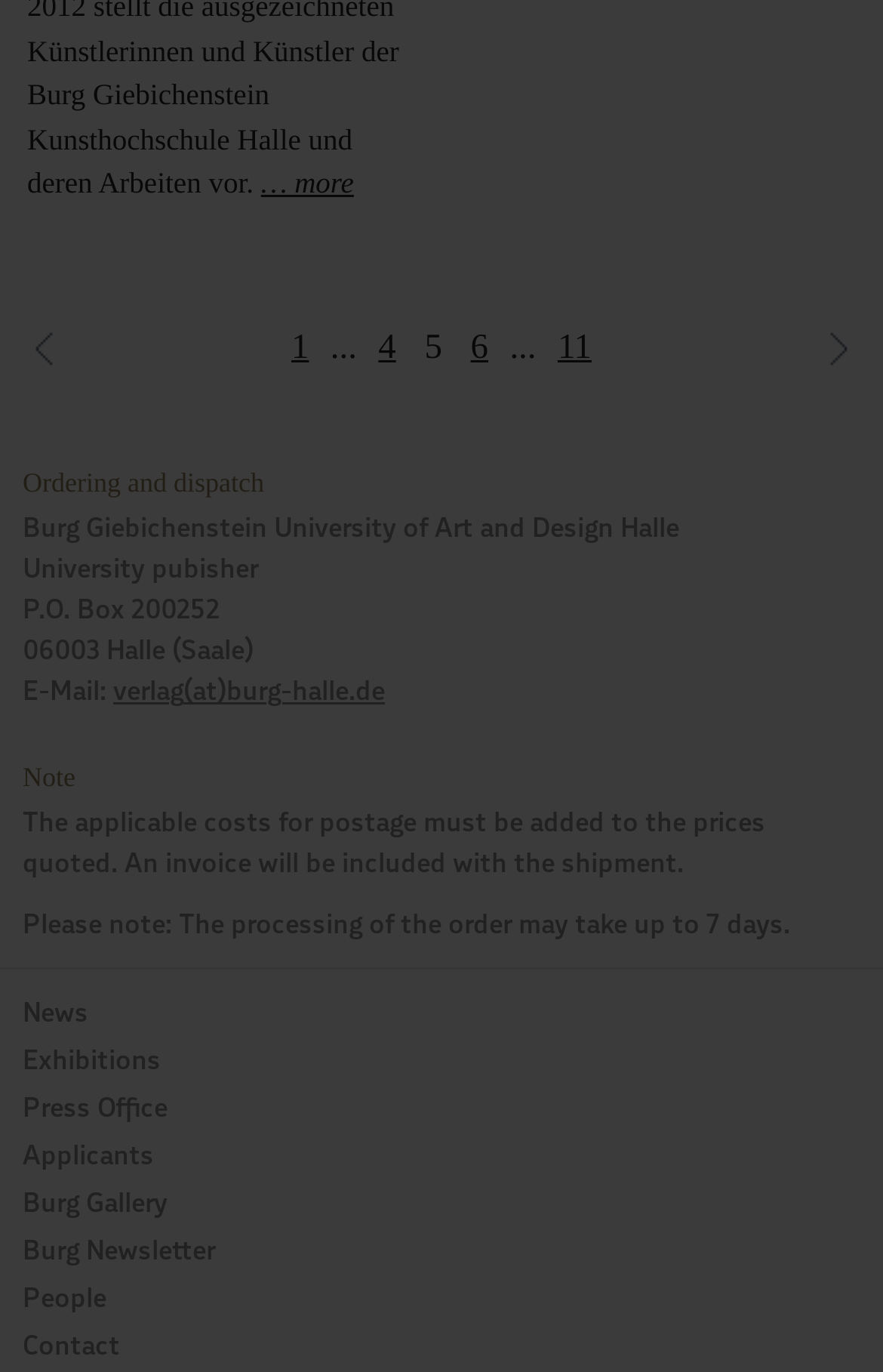Locate the bounding box of the user interface element based on this description: "Burg Gallery".

[0.026, 0.866, 0.19, 0.886]